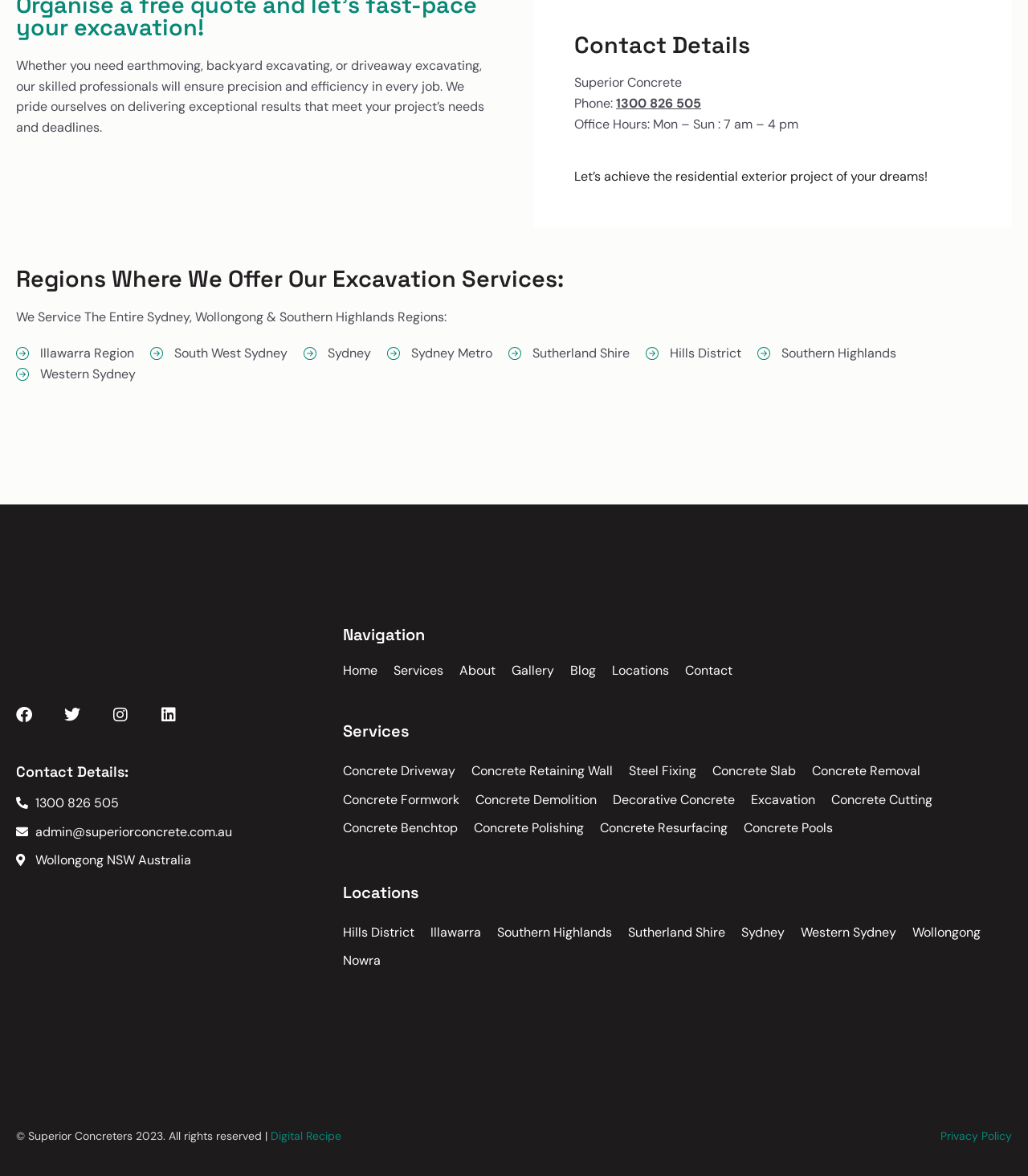Locate the bounding box coordinates of the segment that needs to be clicked to meet this instruction: "Click the 'Wollongong' link".

[0.88, 0.781, 0.962, 0.805]